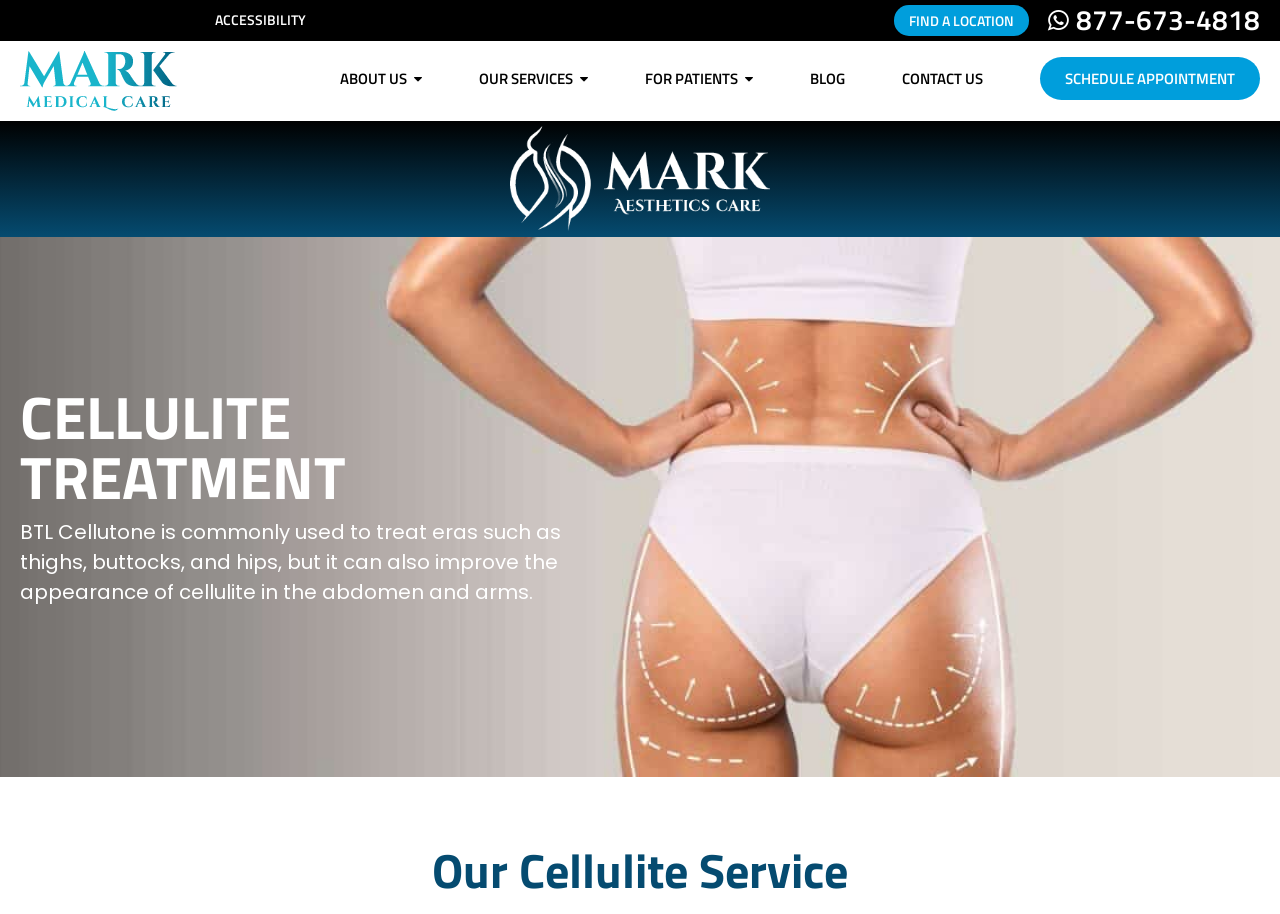What is the purpose of BTL Cellutone?
Give a single word or phrase as your answer by examining the image.

Treat eras and improve cellulite appearance